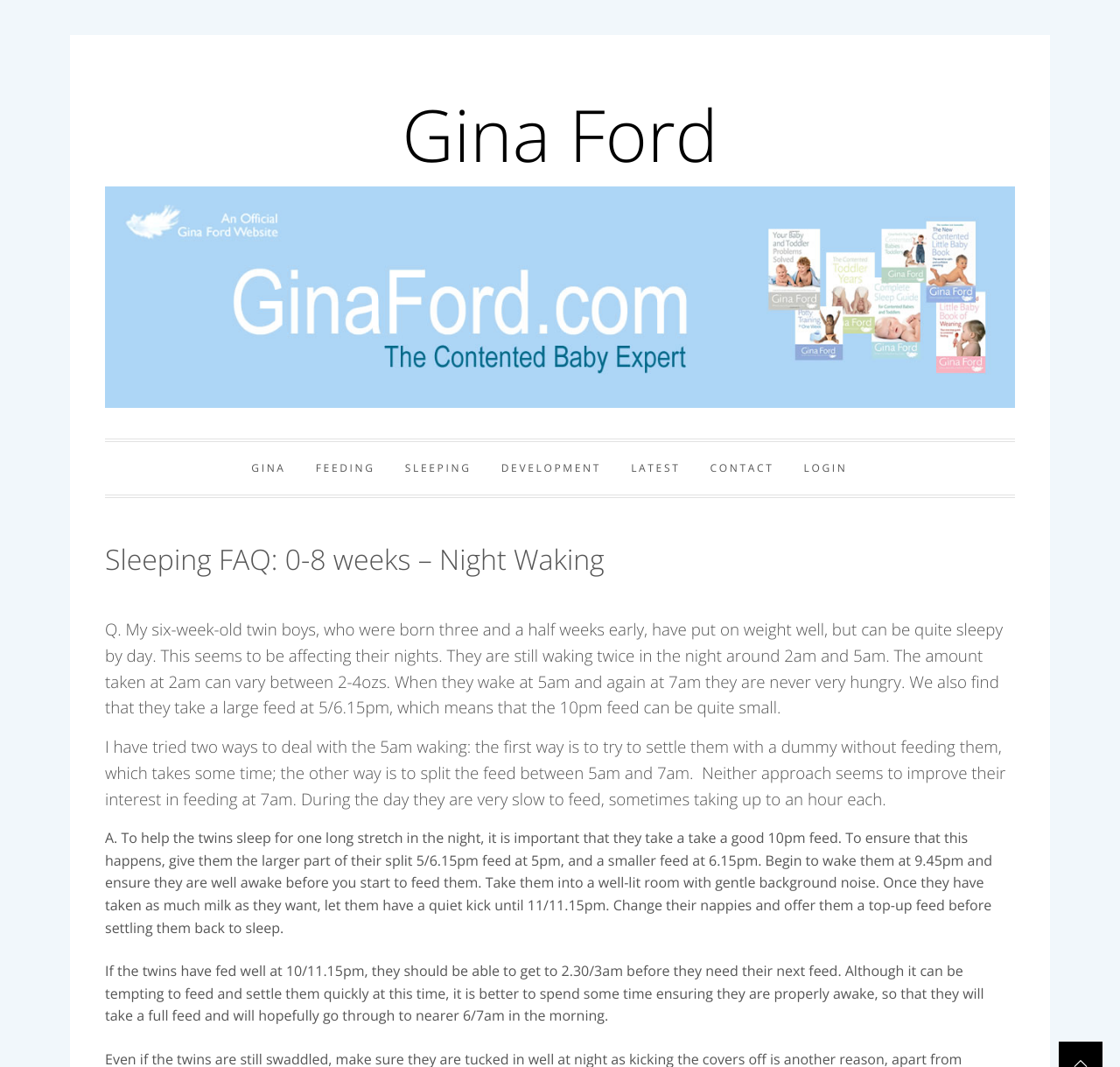Return the bounding box coordinates of the UI element that corresponds to this description: "parent_node: Gina Ford". The coordinates must be given as four float numbers in the range of 0 and 1, [left, top, right, bottom].

[0.094, 0.176, 0.906, 0.194]